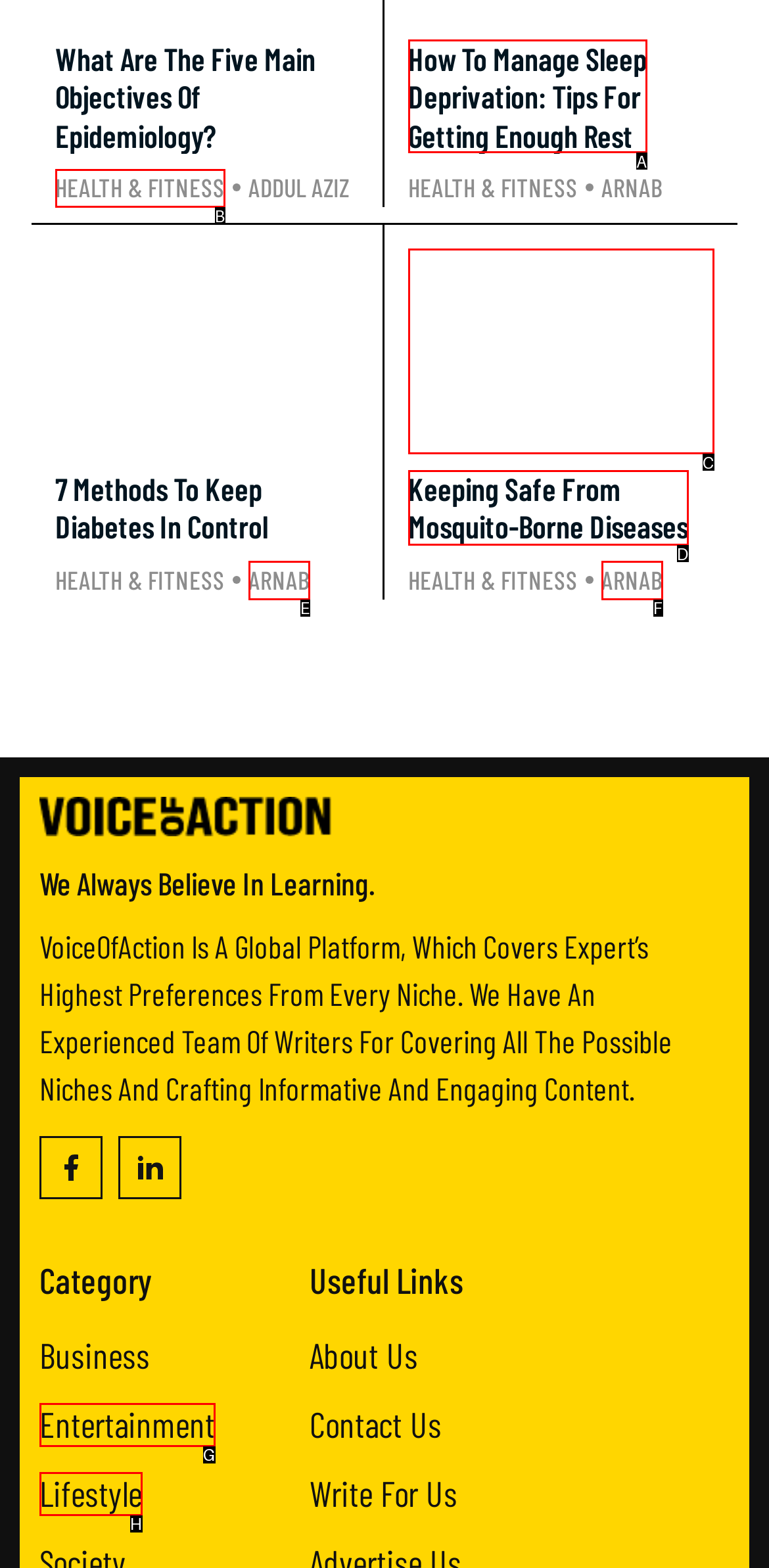Identify the HTML element you need to click to achieve the task: Learn about keeping safe from mosquito-borne diseases. Respond with the corresponding letter of the option.

D